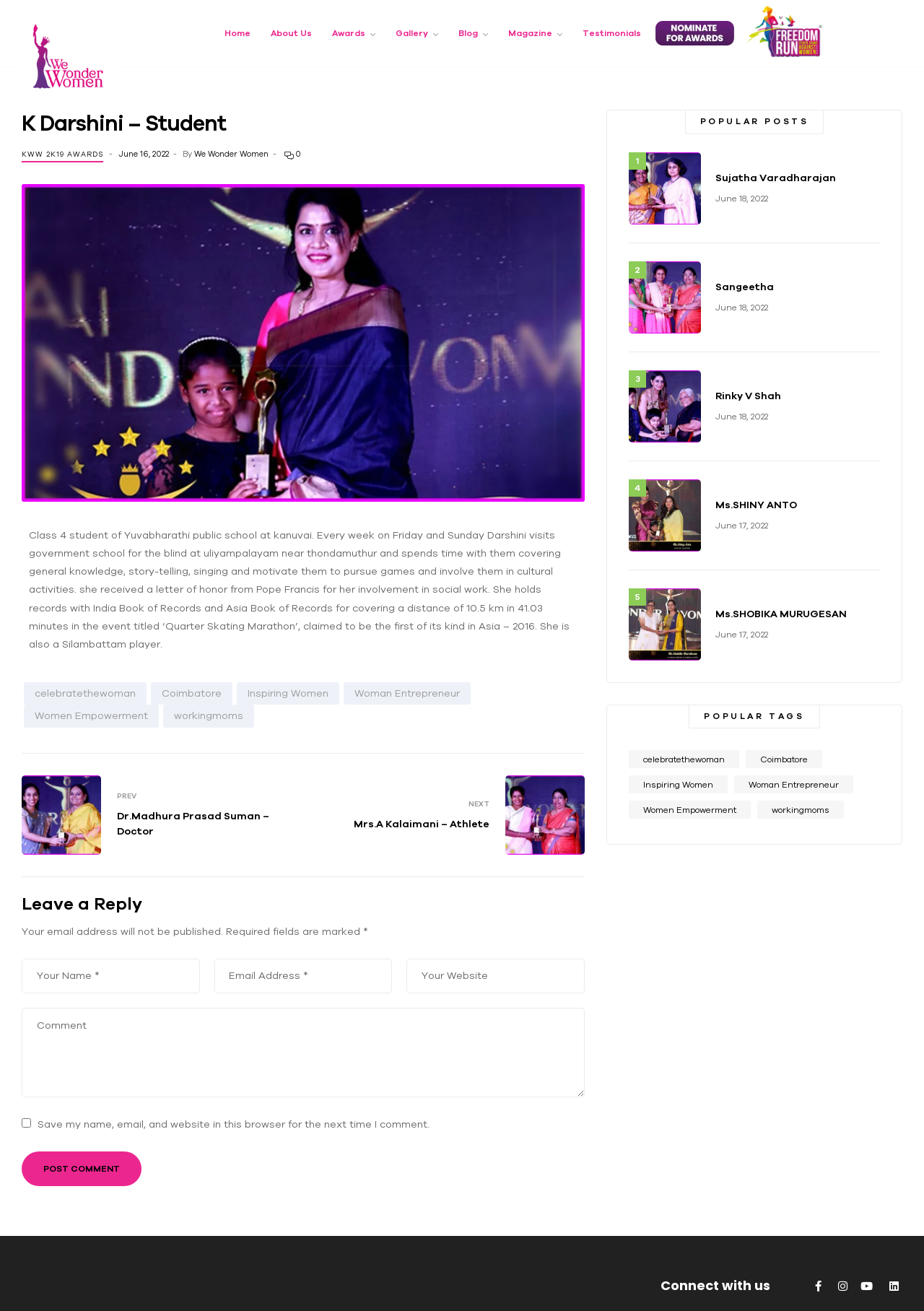Please identify the bounding box coordinates of the clickable area that will allow you to execute the instruction: "Click on the 'Home' link".

[0.234, 0.014, 0.281, 0.037]